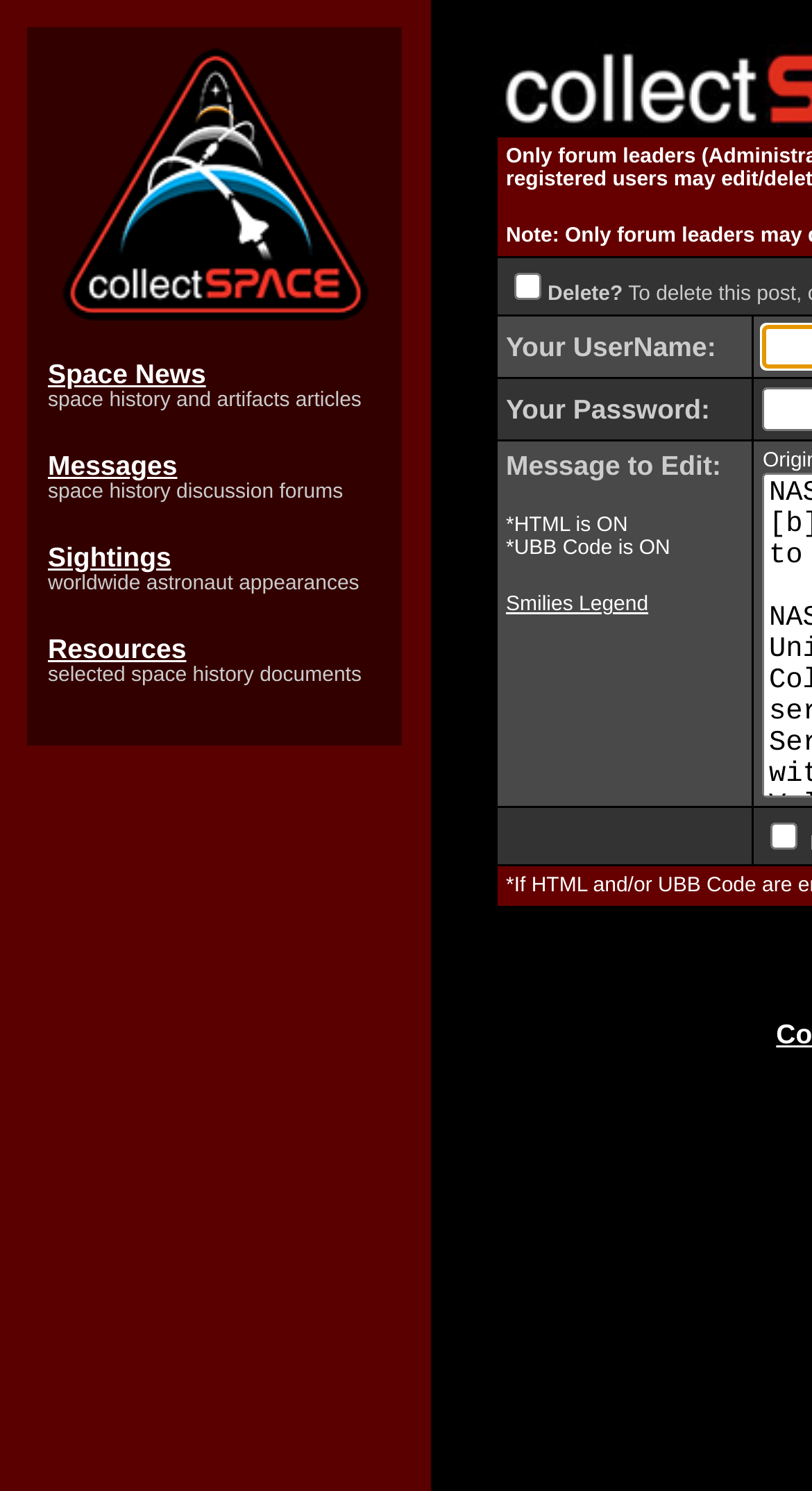Using the information in the image, could you please answer the following question in detail:
What type of content is being edited?

The presence of the text 'Message to Edit:' and the options for formatting the message, such as HTML and UBB Code, suggest that the user is editing a message or a post.